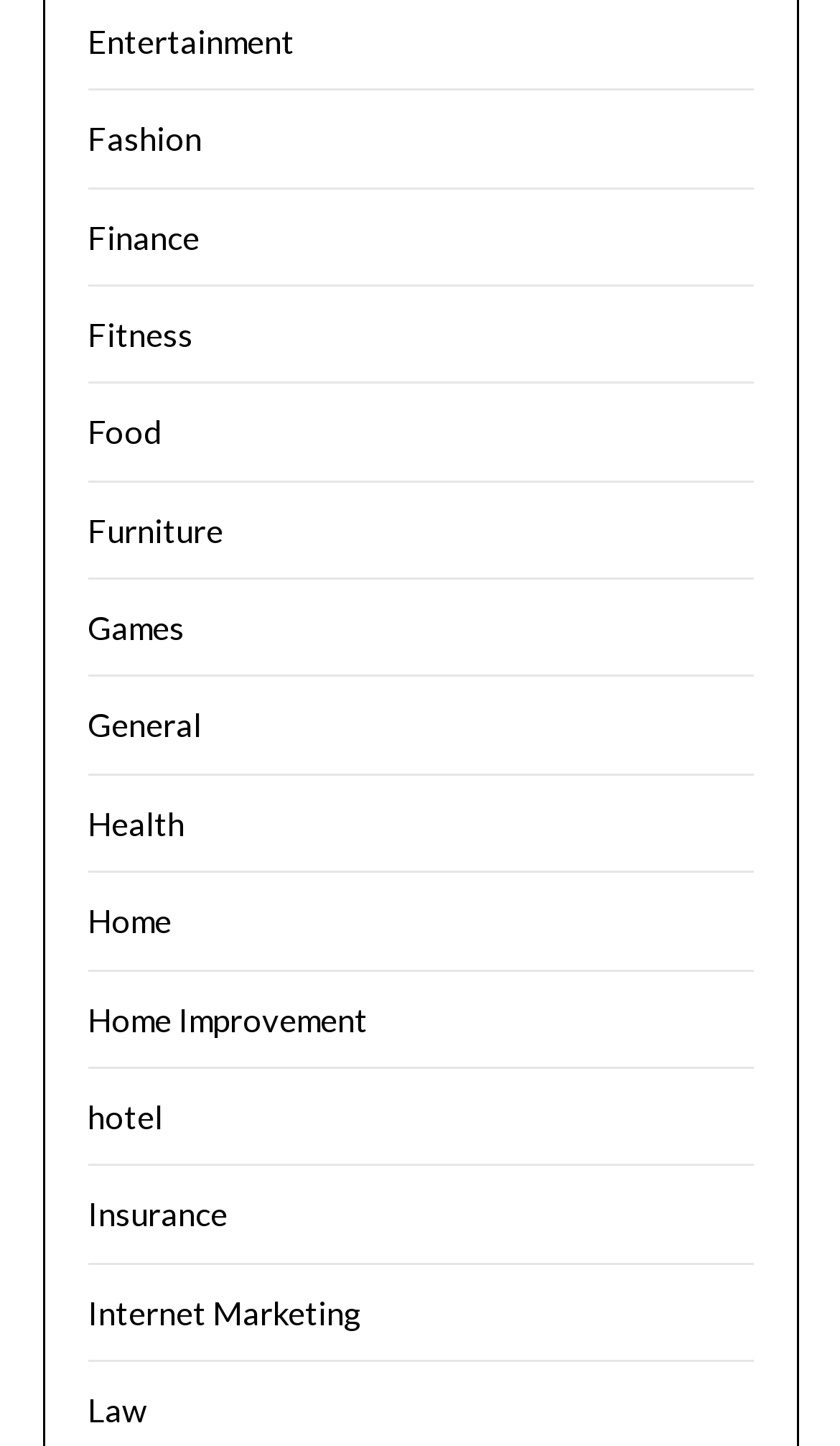Provide a one-word or brief phrase answer to the question:
Is there a category for Sports?

No